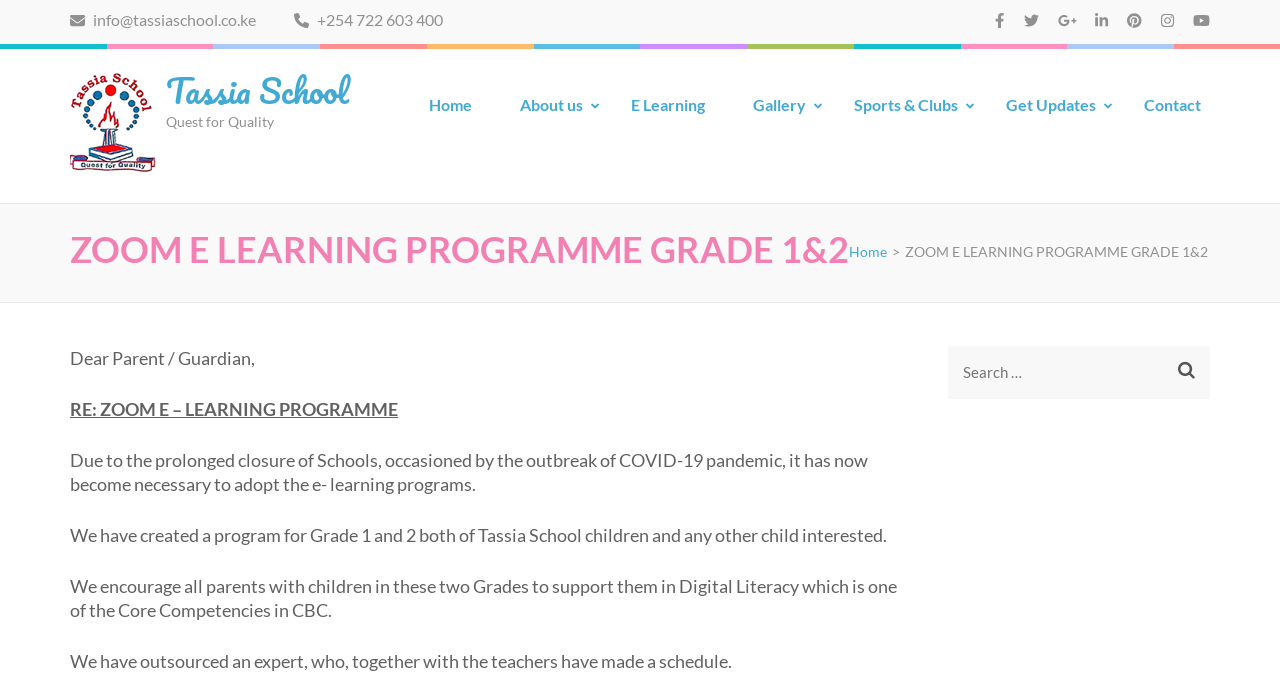Generate the title text from the webpage.

ZOOM E LEARNING PROGRAMME GRADE 1&2